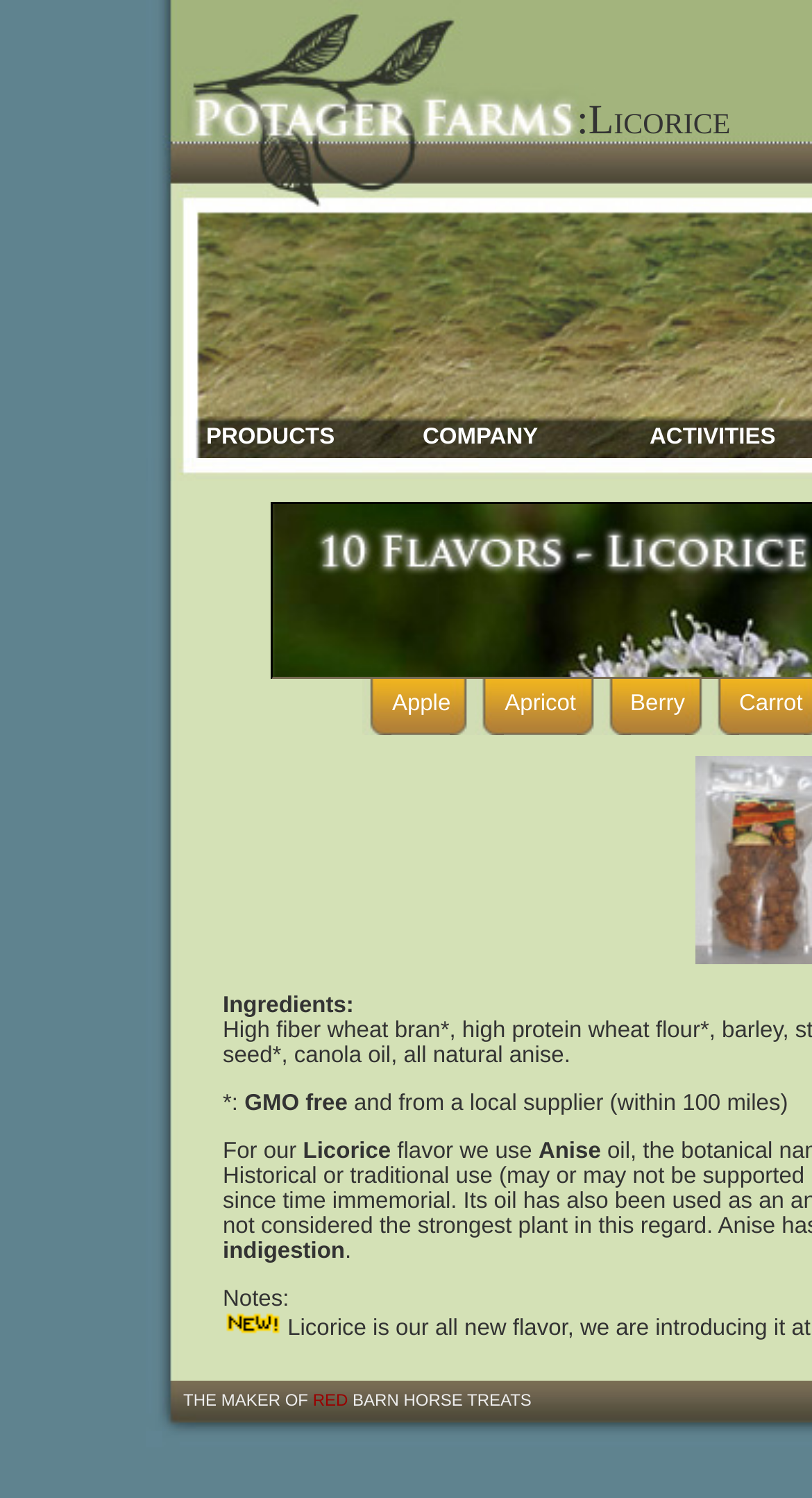What is the theme of the 'COMPANY' section?
Based on the screenshot, answer the question with a single word or phrase.

About the company